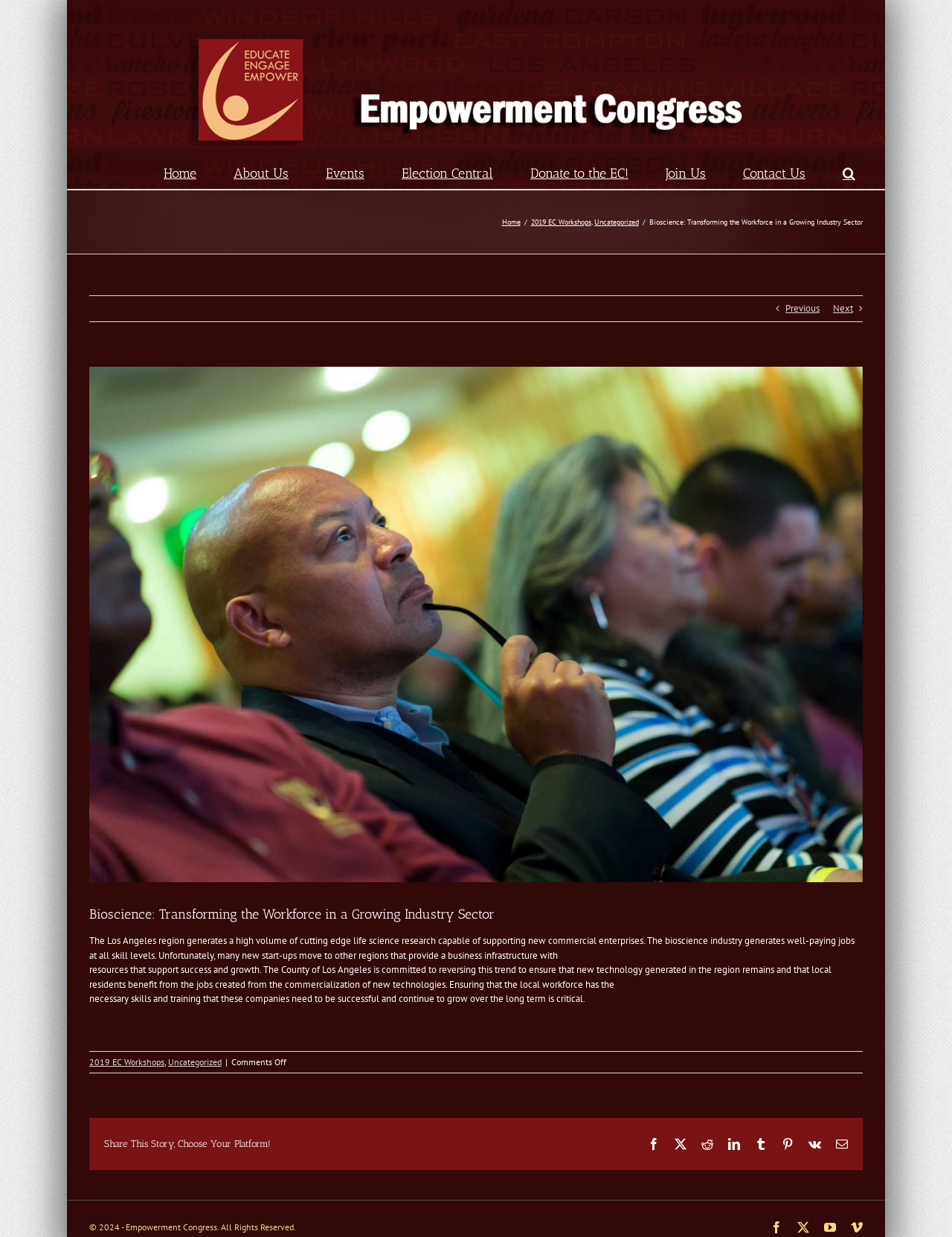Please identify the bounding box coordinates of the area that needs to be clicked to follow this instruction: "Sign up to Newsletter".

None